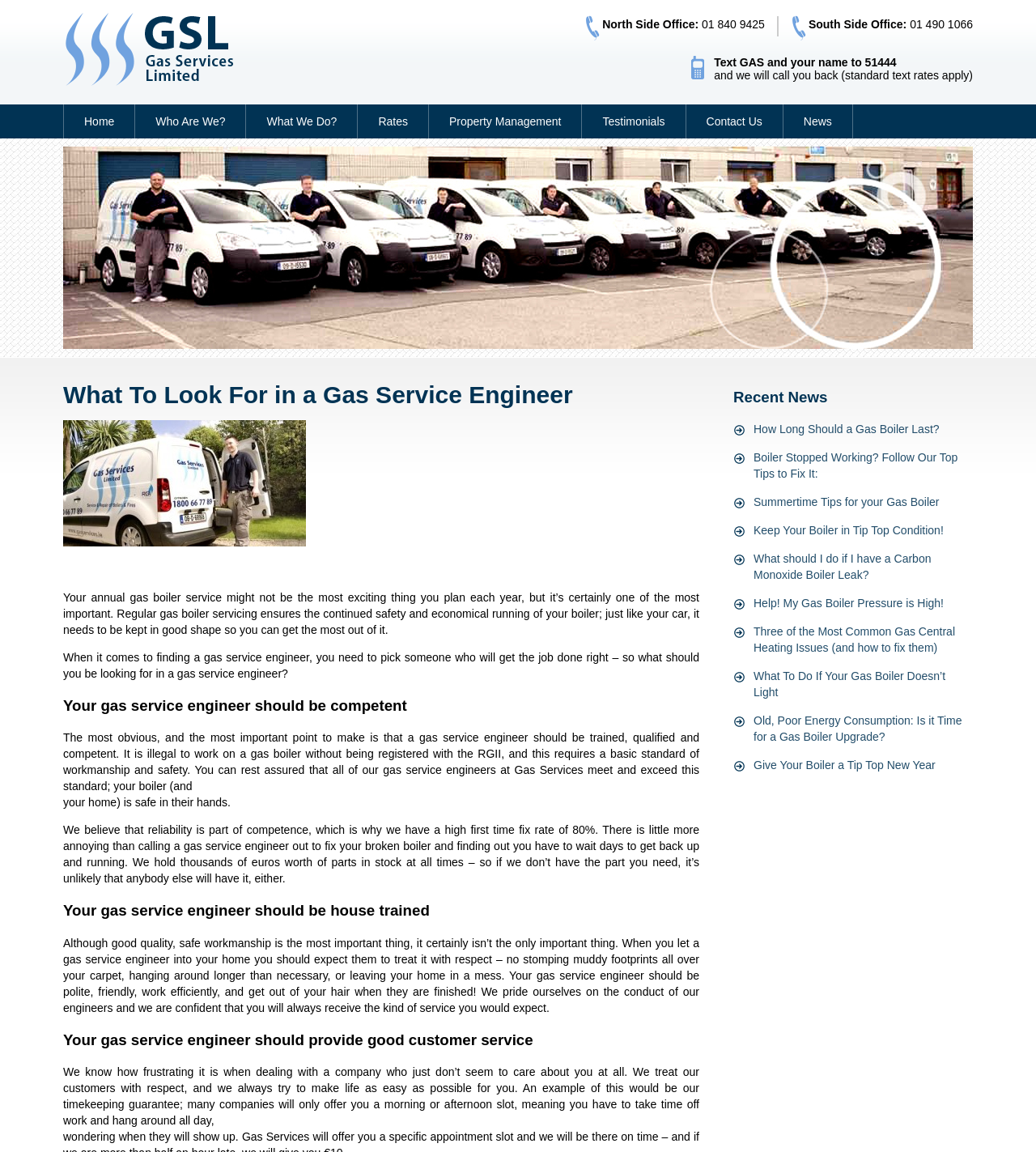Identify the coordinates of the bounding box for the element described below: "alt="gas_service_engineer"". Return the coordinates as four float numbers between 0 and 1: [left, top, right, bottom].

[0.061, 0.465, 0.295, 0.476]